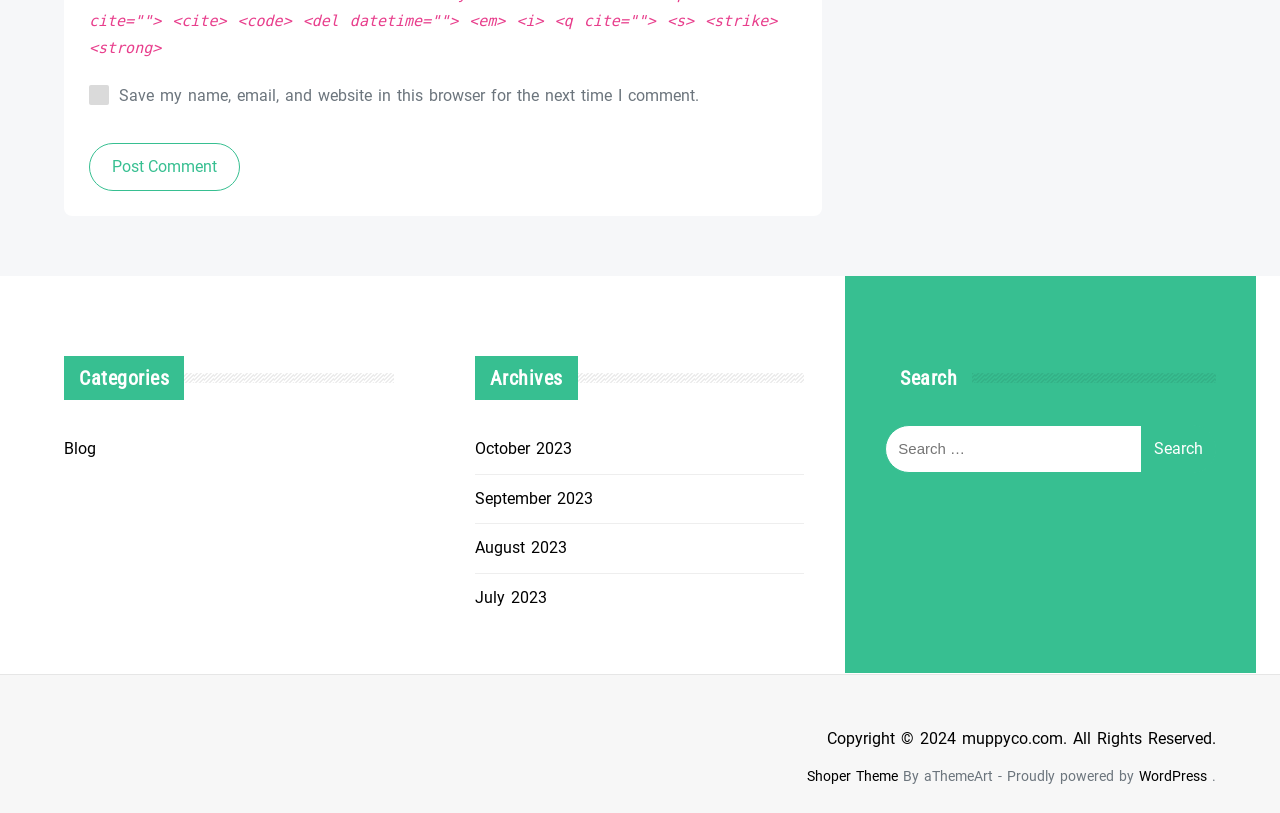Provide the bounding box coordinates for the area that should be clicked to complete the instruction: "Click on the Archives link".

[0.371, 0.438, 0.628, 0.492]